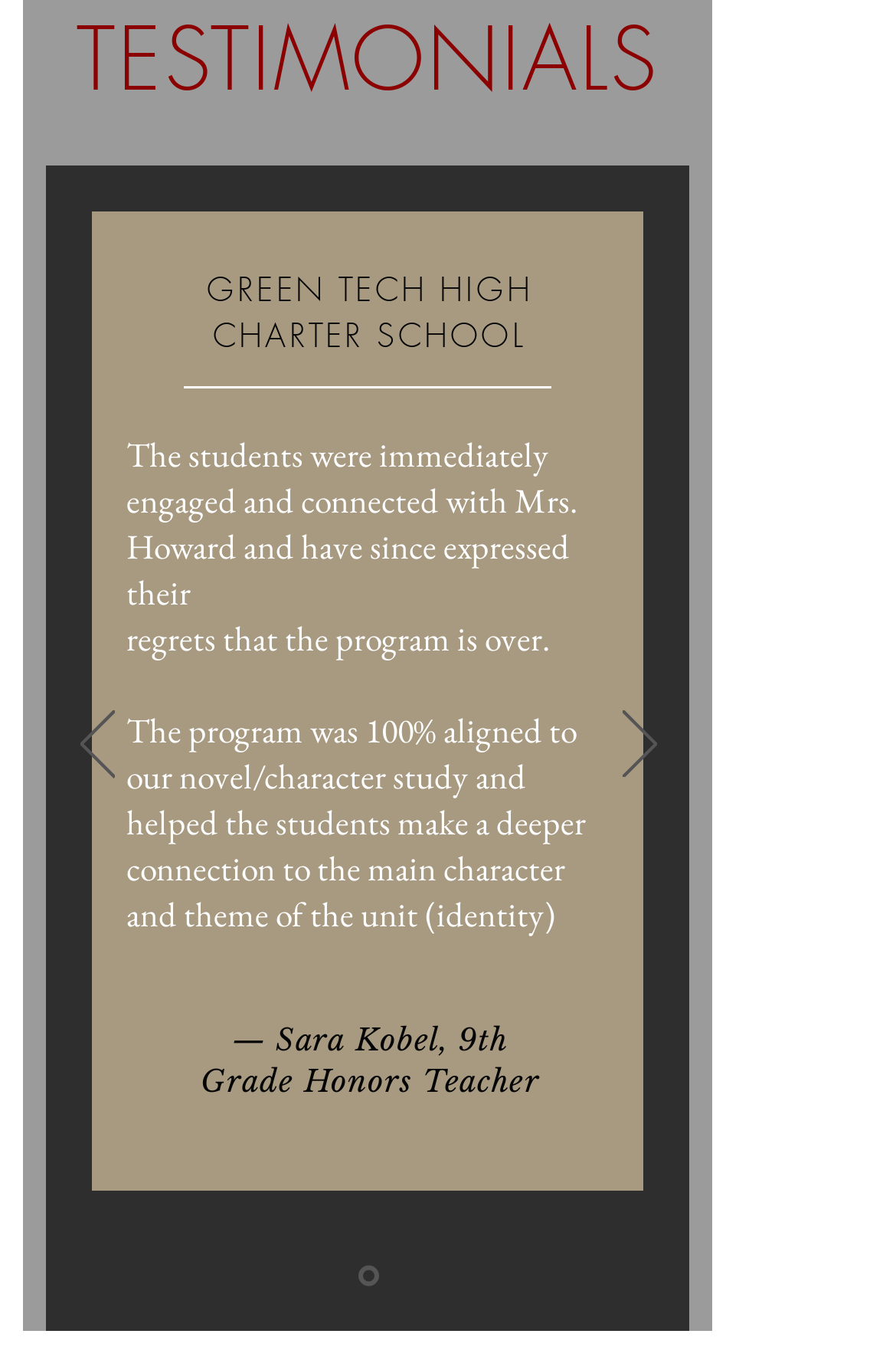How many slides are available?
Based on the image, answer the question in a detailed manner.

The navigation element 'Slides' has a link 'Slide 1', indicating that there is at least one slide available. There might be more slides, but the current webpage only shows the first one.